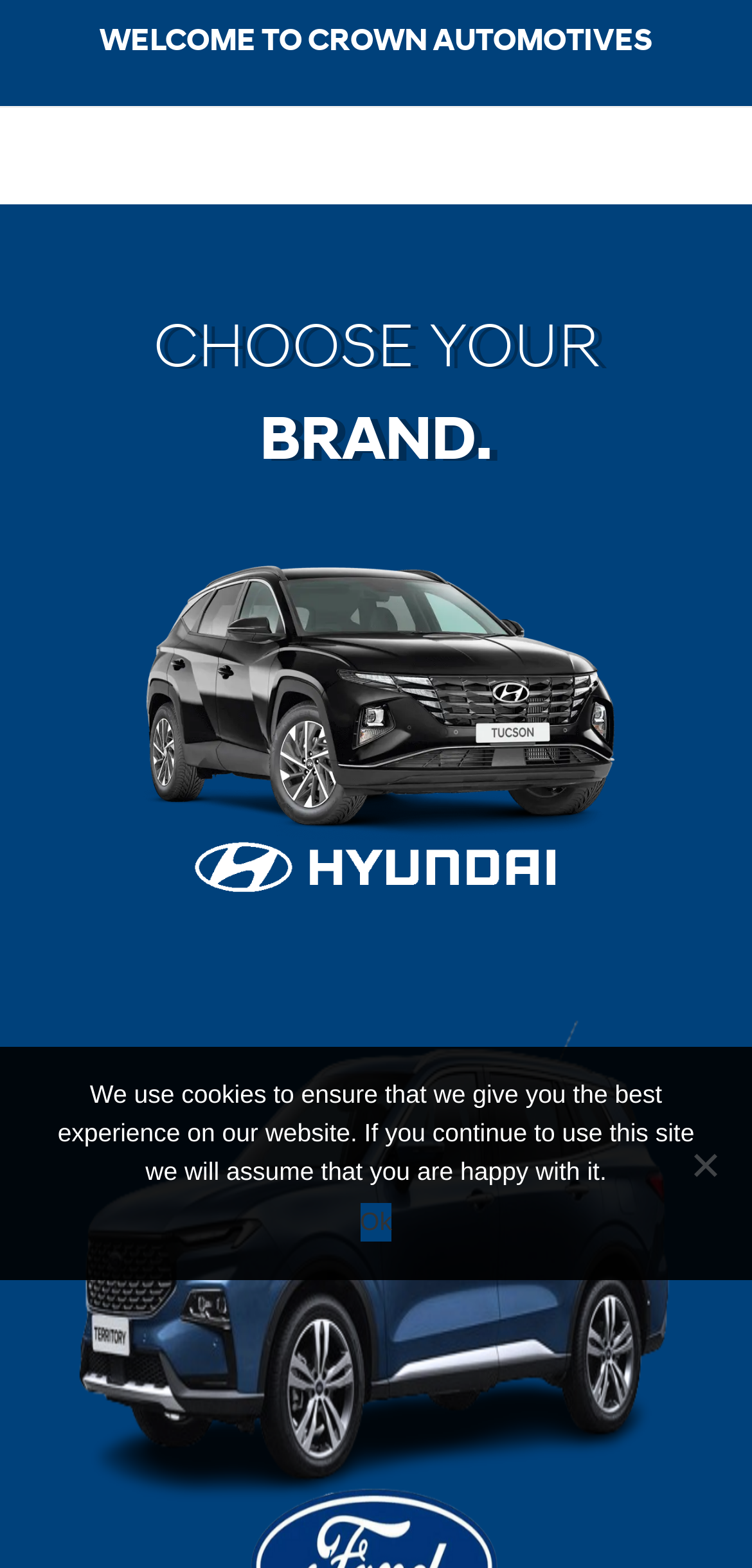Please locate and generate the primary heading on this webpage.

CHOOSE YOUR BRAND.